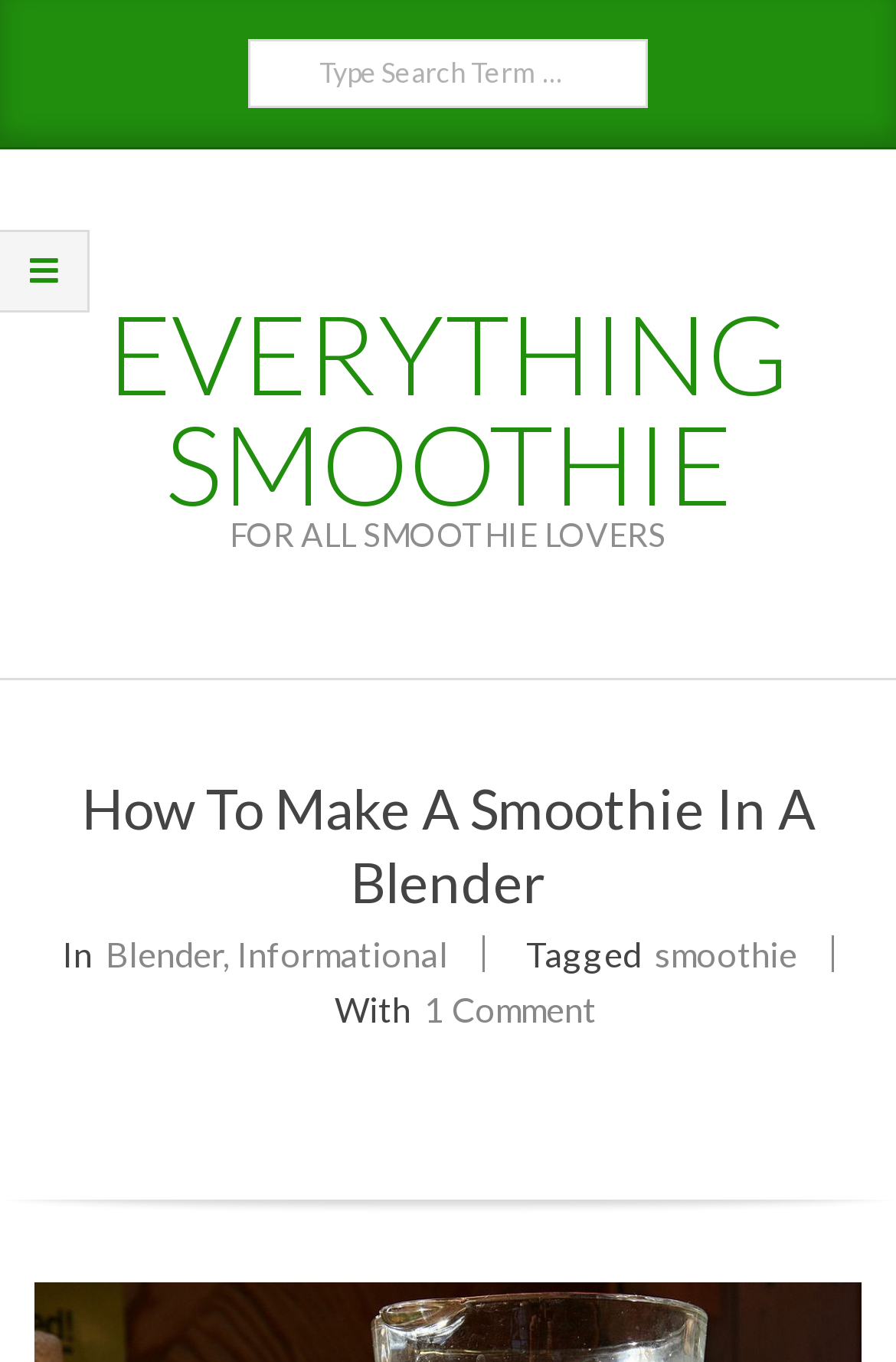Can you look at the image and give a comprehensive answer to the question:
Is there a search function on the webpage?

I found a textbox with a placeholder text 'Type Search Term …' and a static text 'Search' above it, which indicates that there is a search function on the webpage.